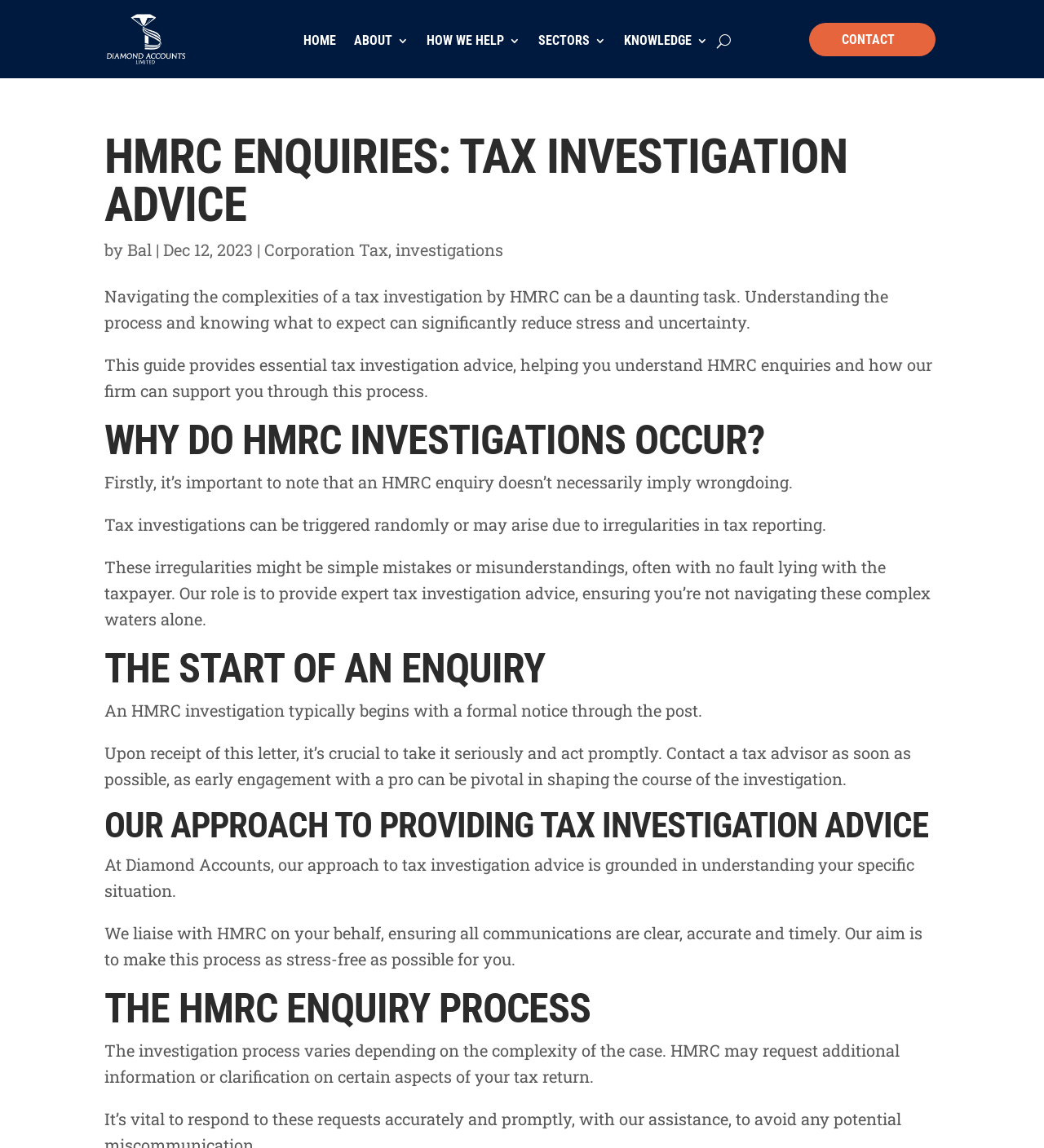Please identify the bounding box coordinates of the element's region that needs to be clicked to fulfill the following instruction: "Click CONTACT". The bounding box coordinates should consist of four float numbers between 0 and 1, i.e., [left, top, right, bottom].

[0.775, 0.02, 0.896, 0.049]